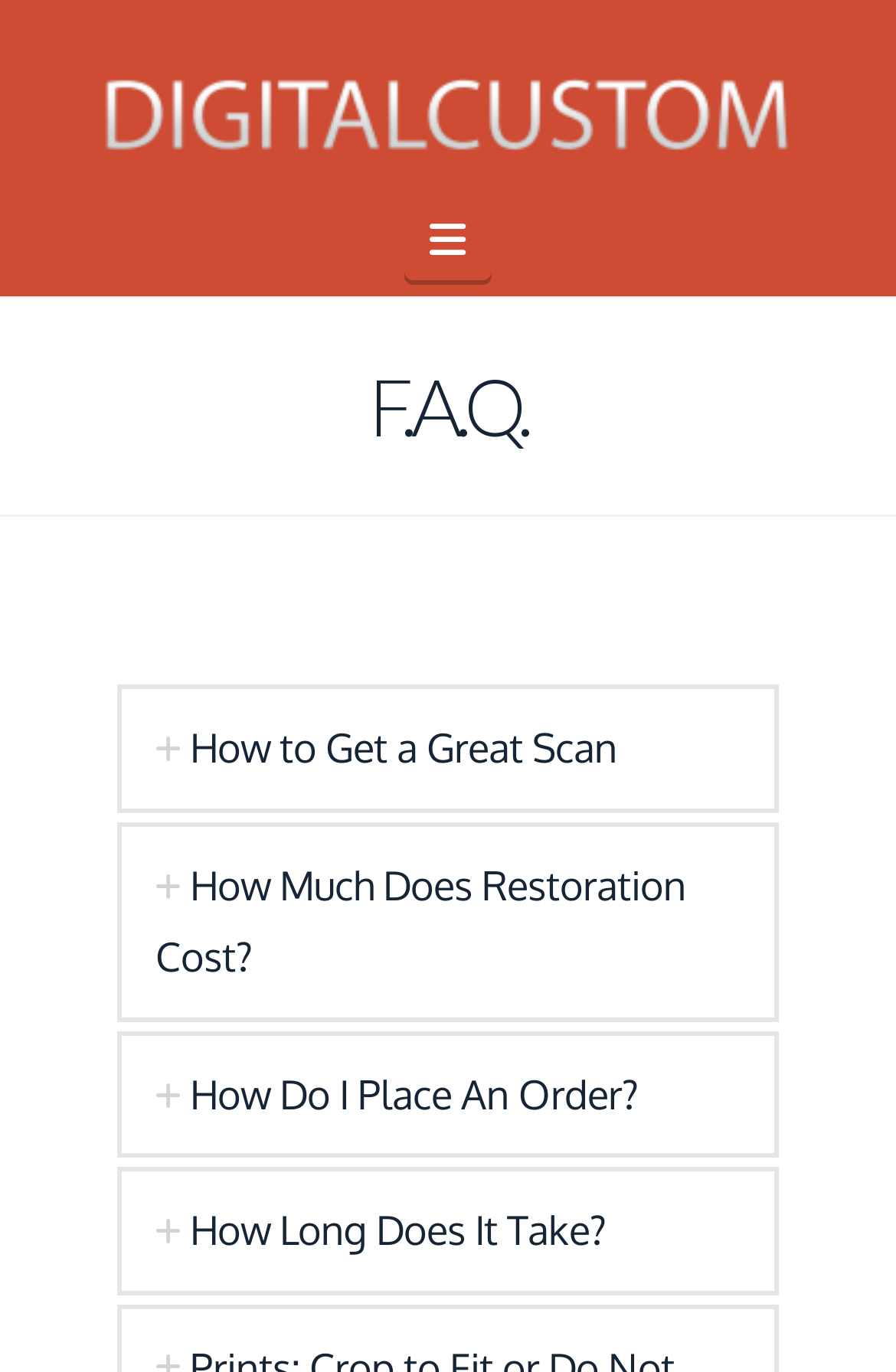Describe every aspect of the webpage in a detailed manner.

The webpage is a FAQ page titled "F.A.Q. - DigitalCustom" with a prominent link to "DigitalCustom" at the top, accompanied by an image with the same name. Below this, there is a navigation button labeled "Navigation". 

The main content of the page is organized in a table layout, with a heading "F.A.Q." at the top. Underneath, there are four tabs, each representing a different question. The first tab is "How to Get a Great Scan", followed by "How Much Does Restoration Cost?", "How Do I Place An Order?", and "How Long Does It Take?". These tabs are positioned horizontally, with the first tab starting from the left and the last tab ending at the right edge of the page.